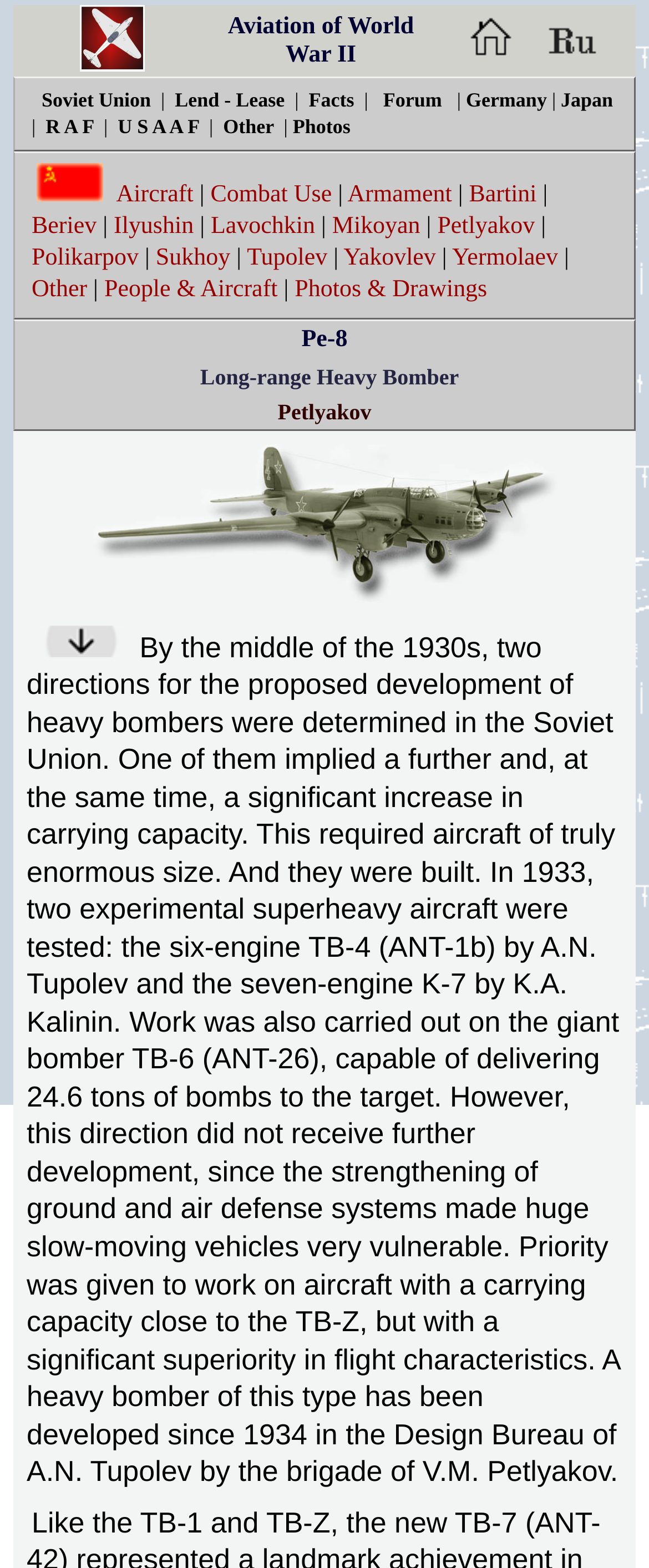Given the webpage screenshot and the description, determine the bounding box coordinates (top-left x, top-left y, bottom-right x, bottom-right y) that define the location of the UI element matching this description: U S A A F

[0.174, 0.073, 0.314, 0.088]